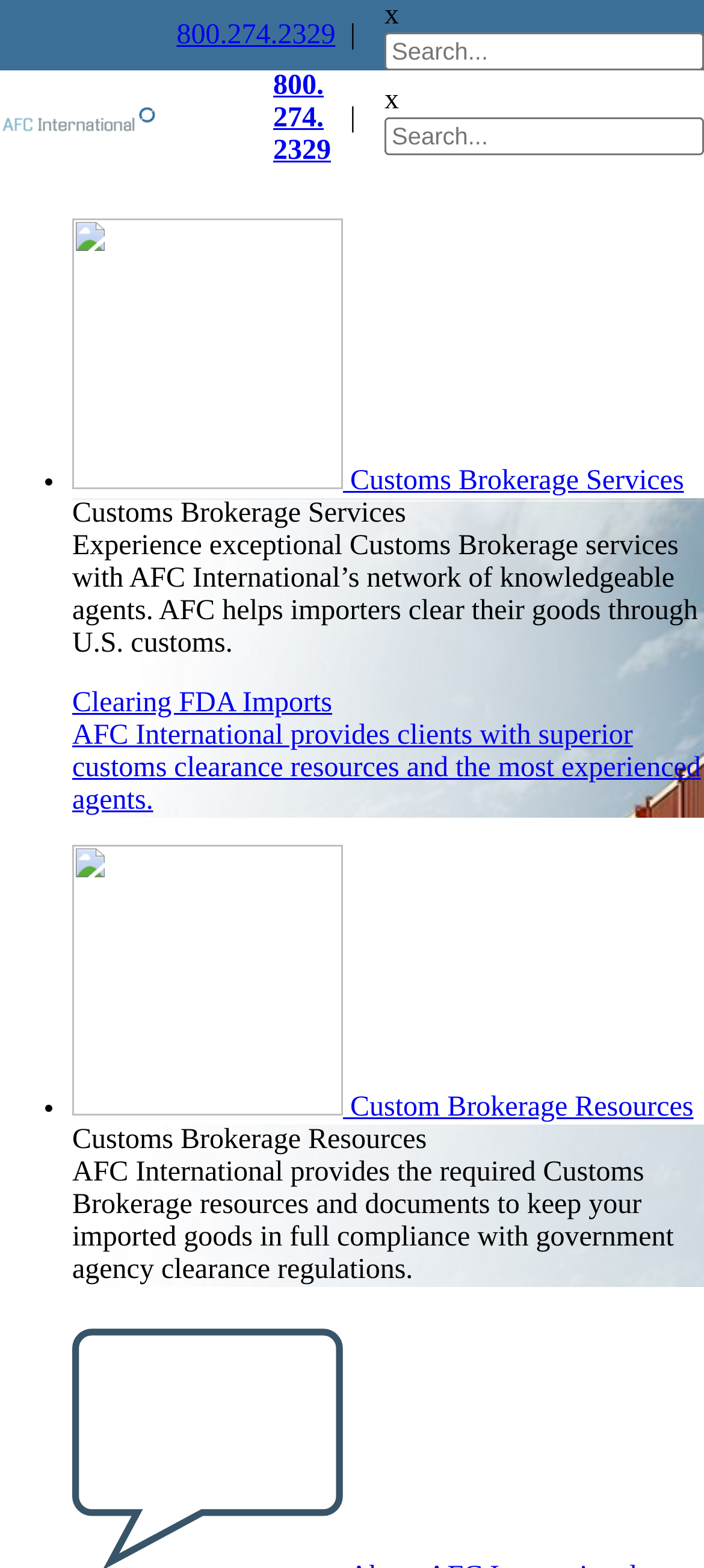Please identify the bounding box coordinates of the area that needs to be clicked to fulfill the following instruction: "call the phone number."

[0.251, 0.012, 0.476, 0.032]